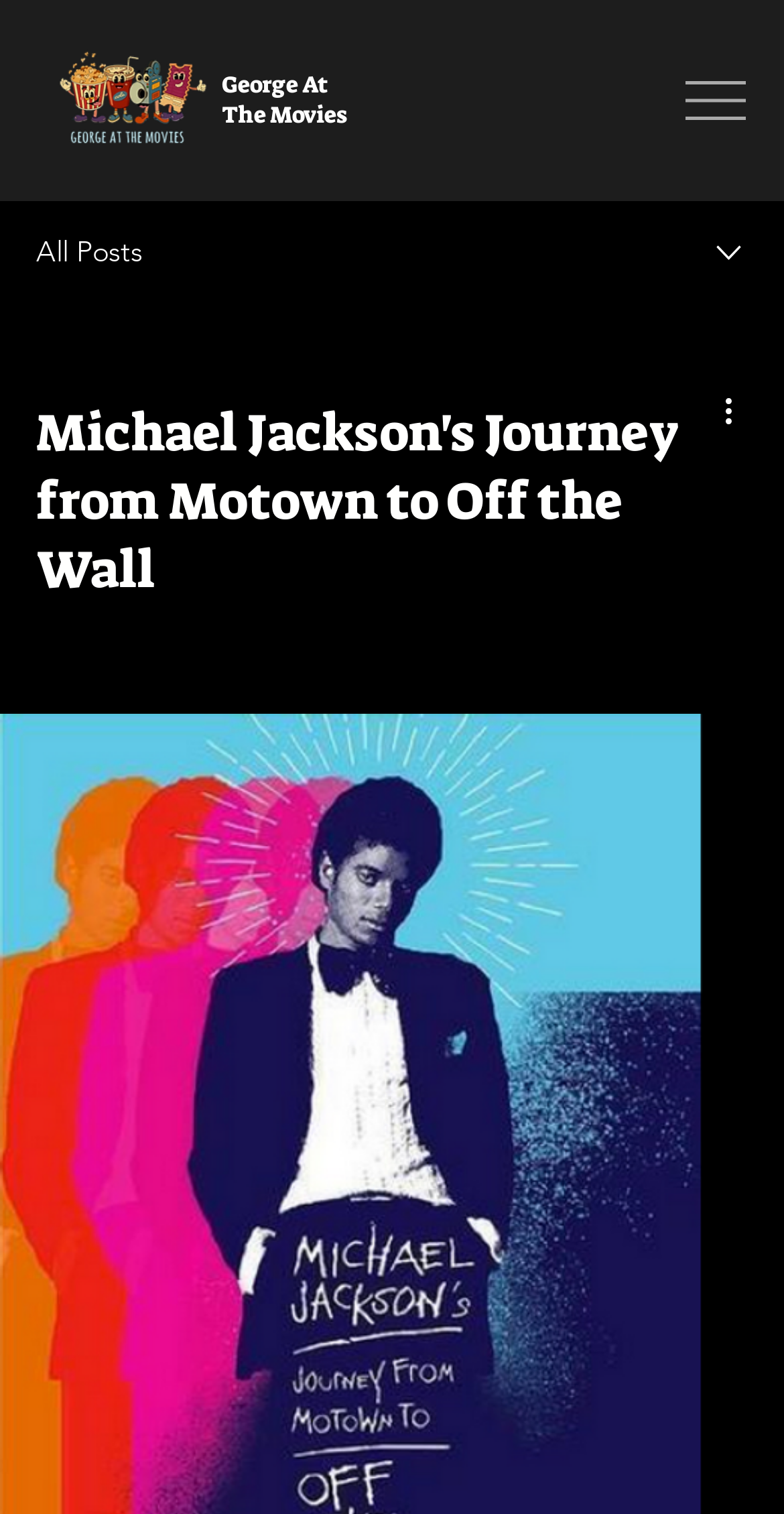Illustrate the webpage's structure and main components comprehensively.

The webpage is about a documentary film titled "Michael Jackson's Journey from Motown to Off the Wall". At the top right corner, there is a button to open site navigation, accompanied by an image with the same function. On the top left, there is a link, followed by two headings, "George At" and "The Movies", which are positioned side by side.

Below these headings, there are two elements: a static text "All Posts" on the left, and an image on the right. Above these elements, there is a combobox that spans the entire width of the page, with a button "More actions" on the right side, accompanied by an image. When the combobox is expanded, a menu will appear.

The main content of the webpage is a heading that takes up most of the page's width, with the title of the documentary film "Michael Jackson's Journey from Motown to Off the Wall". This heading is positioned below the combobox and its associated elements.